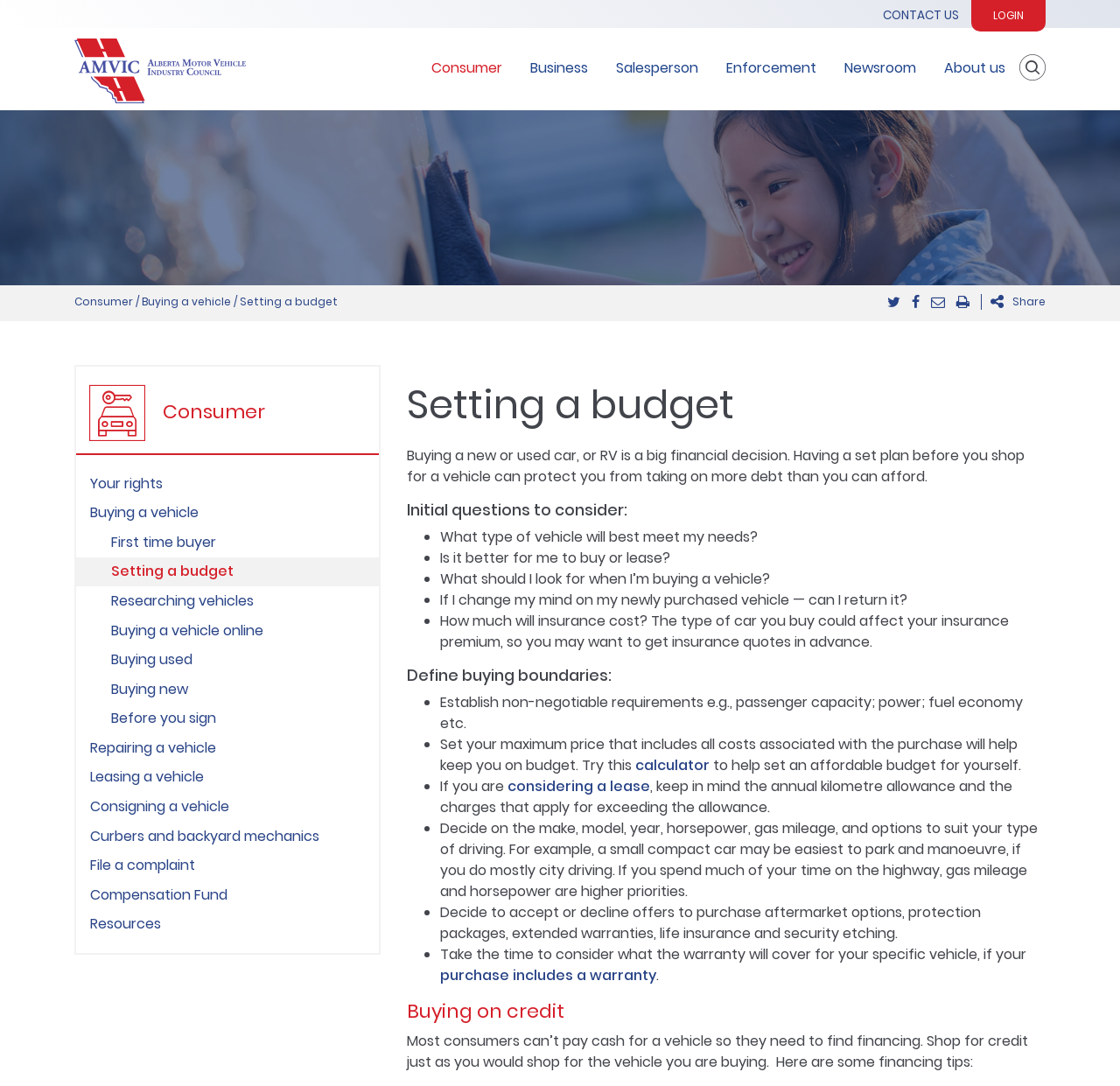Answer the question with a single word or phrase: 
What are the initial questions to consider when buying a vehicle?

Four questions